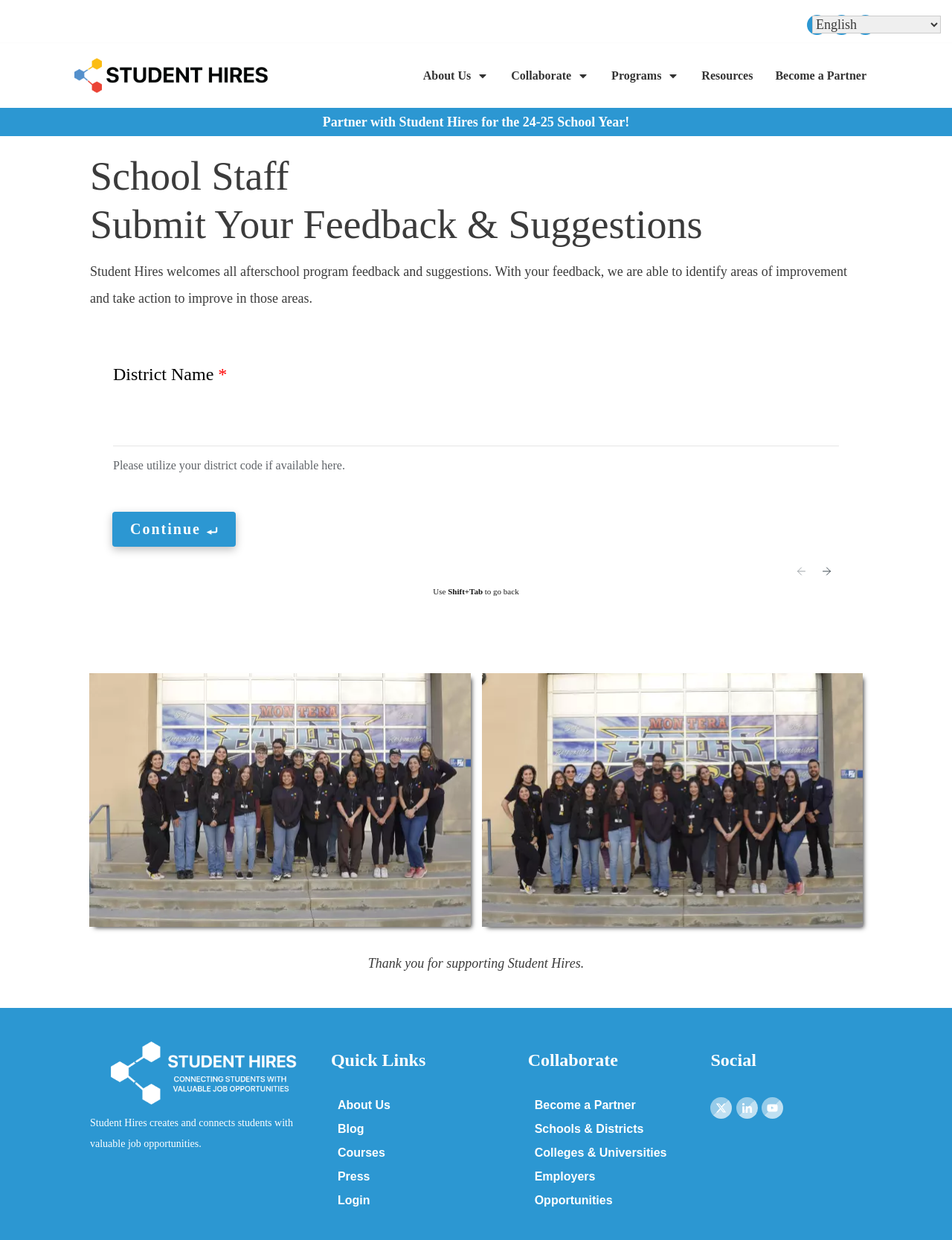By analyzing the image, answer the following question with a detailed response: What is the purpose of the Staff Suggestion Box?

The Staff Suggestion Box is a section on the webpage where users can provide feedback and suggestions to Student Hires. This is evident from the heading 'Submit Your Feedback & Suggestions' and the presence of a textbox to input district name and a button to continue.